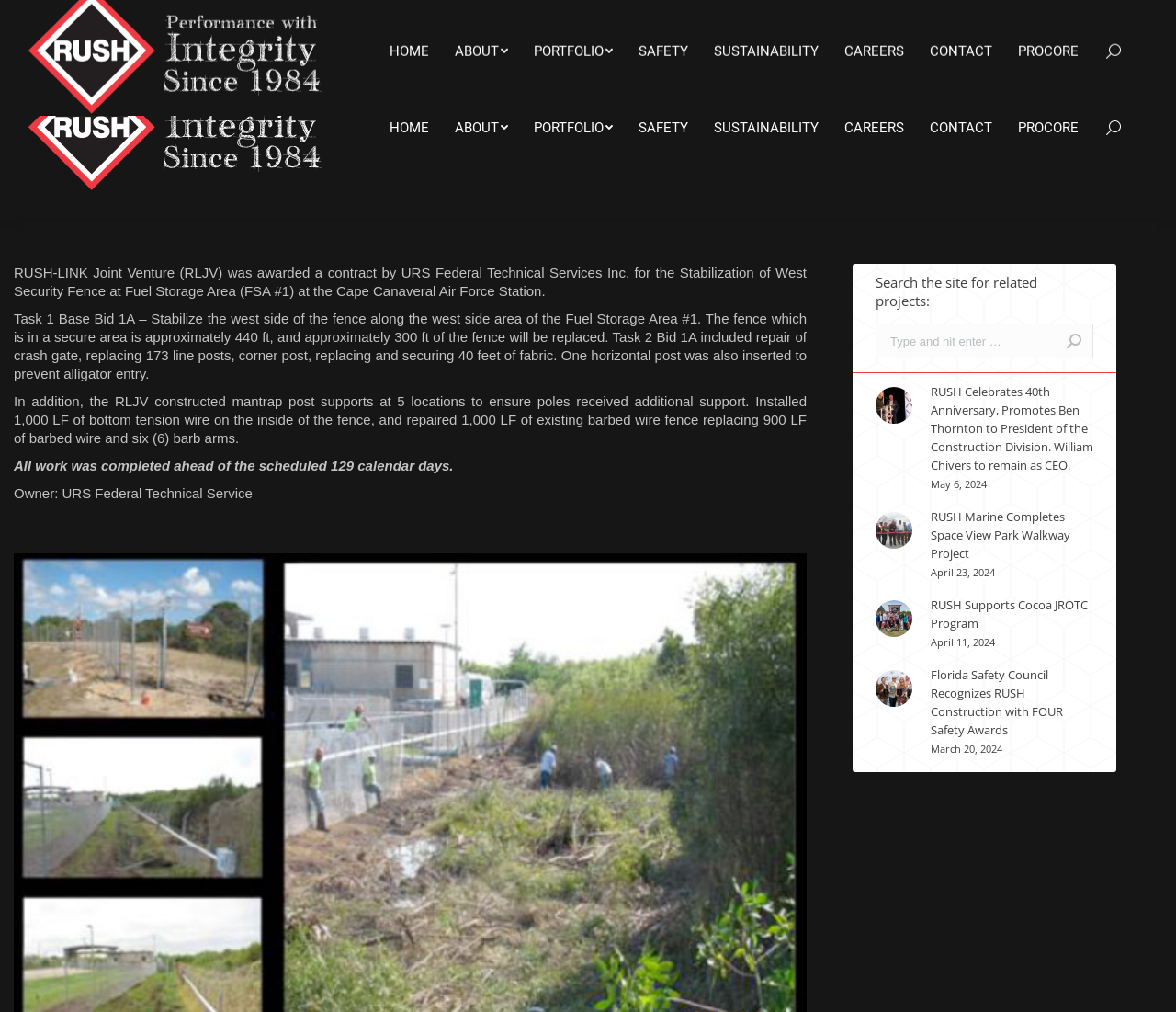Find the bounding box coordinates of the clickable area required to complete the following action: "View RUSH Celebrates 40th Anniversary, Promotes Ben Thornton to President of the Construction Division. William Chivers to remain as CEO.".

[0.791, 0.378, 0.93, 0.469]